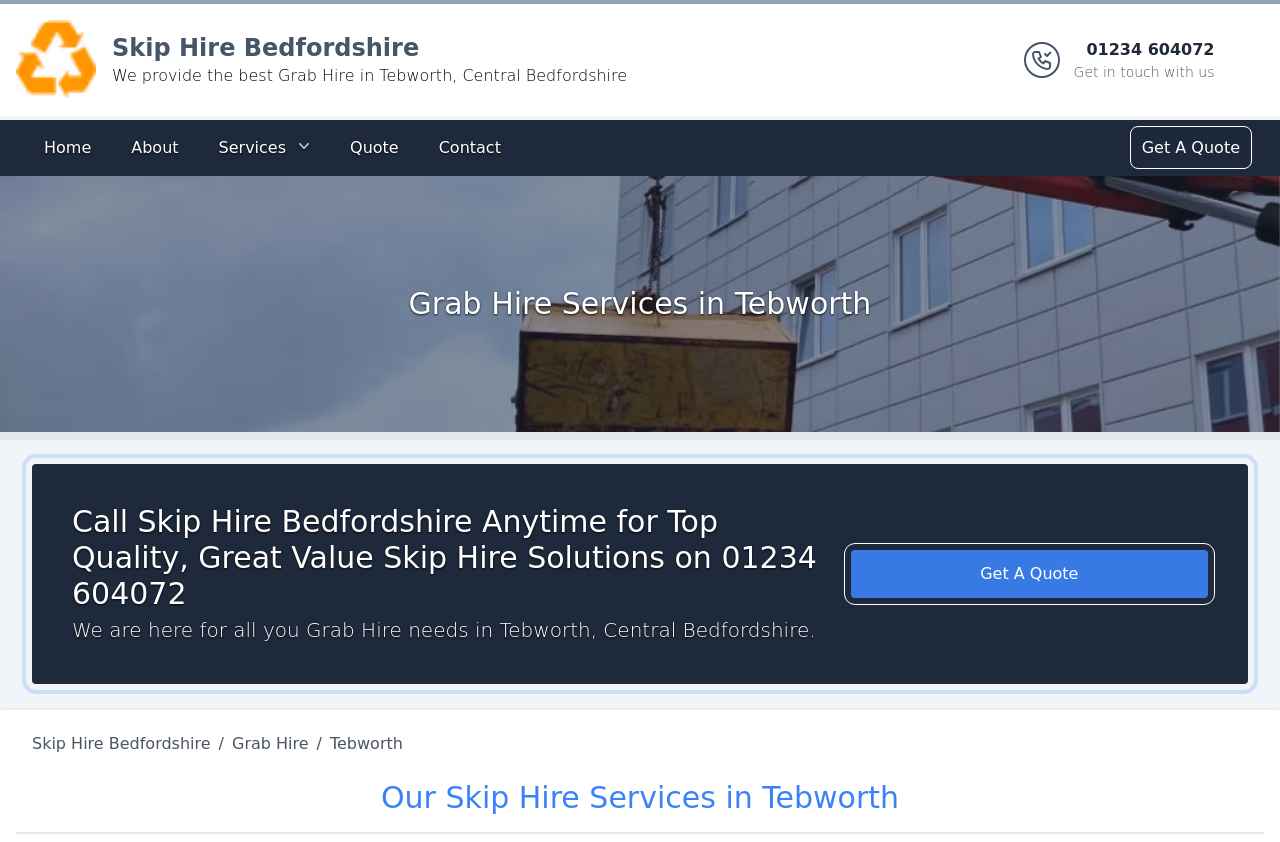Given the element description Grab Hire, specify the bounding box coordinates of the corresponding UI element in the format (top-left x, top-left y, bottom-right x, bottom-right y). All values must be between 0 and 1.

[0.175, 0.869, 0.247, 0.898]